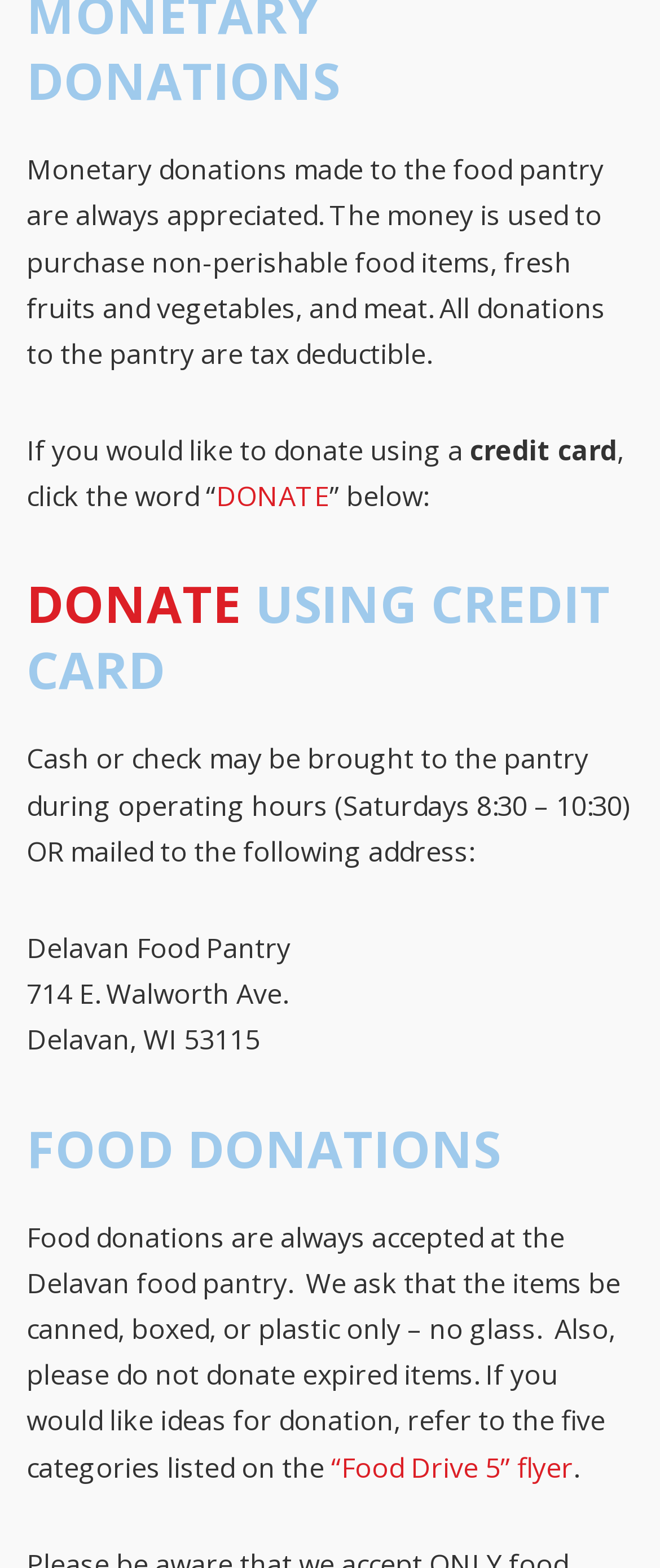Calculate the bounding box coordinates of the UI element given the description: "“Food Drive 5” flyer".

[0.502, 0.924, 0.868, 0.947]